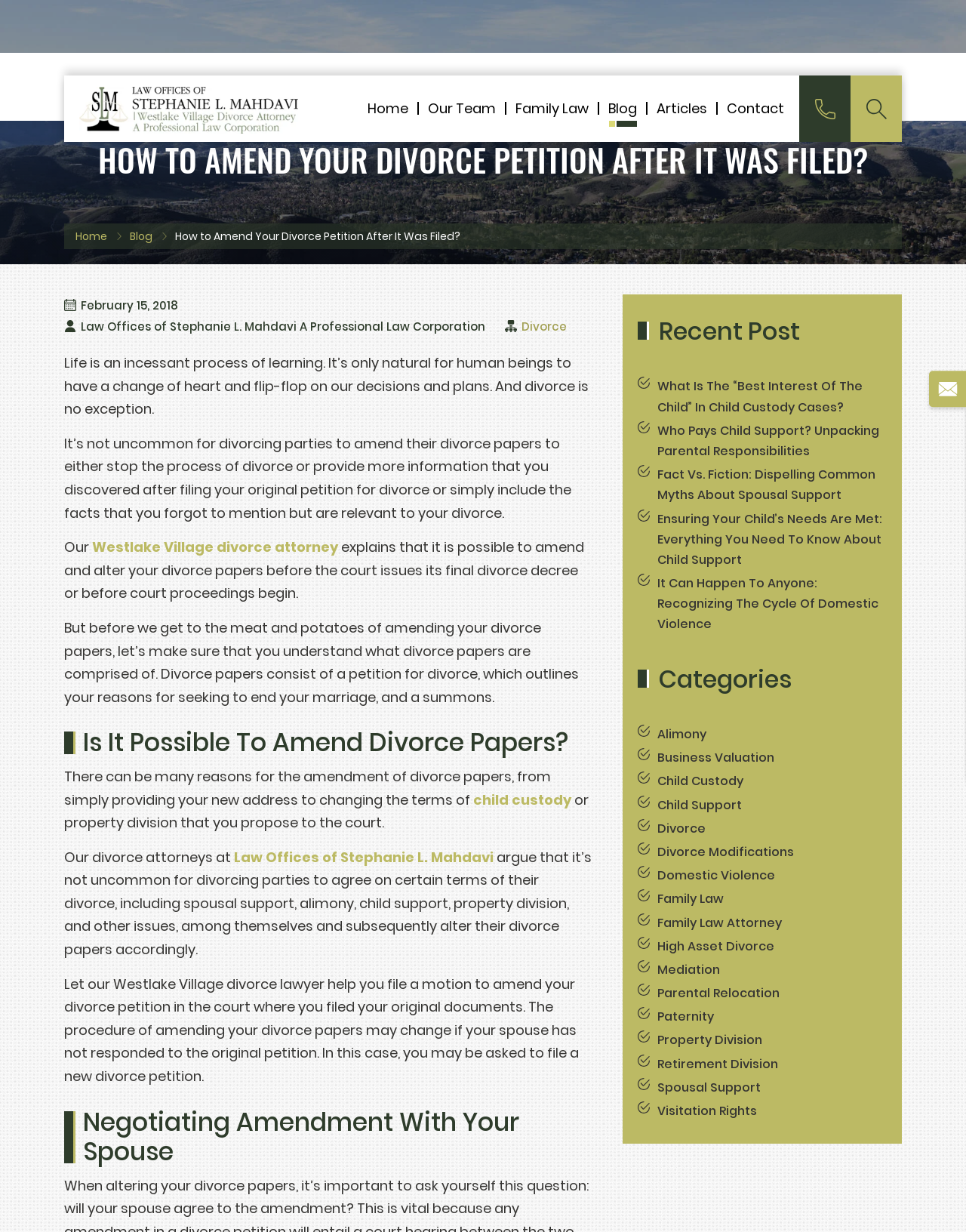Please identify the bounding box coordinates of the element that needs to be clicked to perform the following instruction: "Learn more about 'Family Law' from the law office".

[0.534, 0.04, 0.609, 0.06]